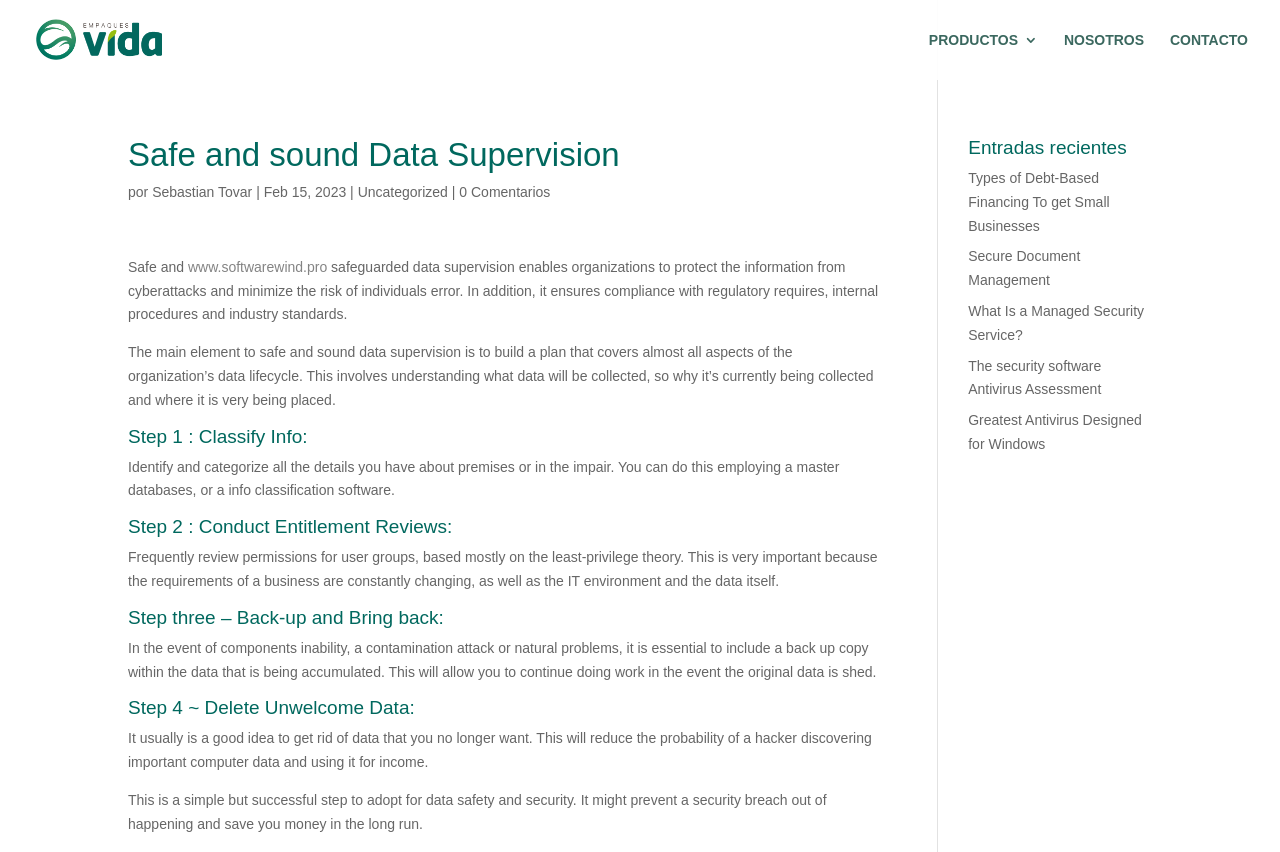Please identify the bounding box coordinates of the element I need to click to follow this instruction: "Learn more about Secure Document Management".

[0.756, 0.292, 0.844, 0.338]